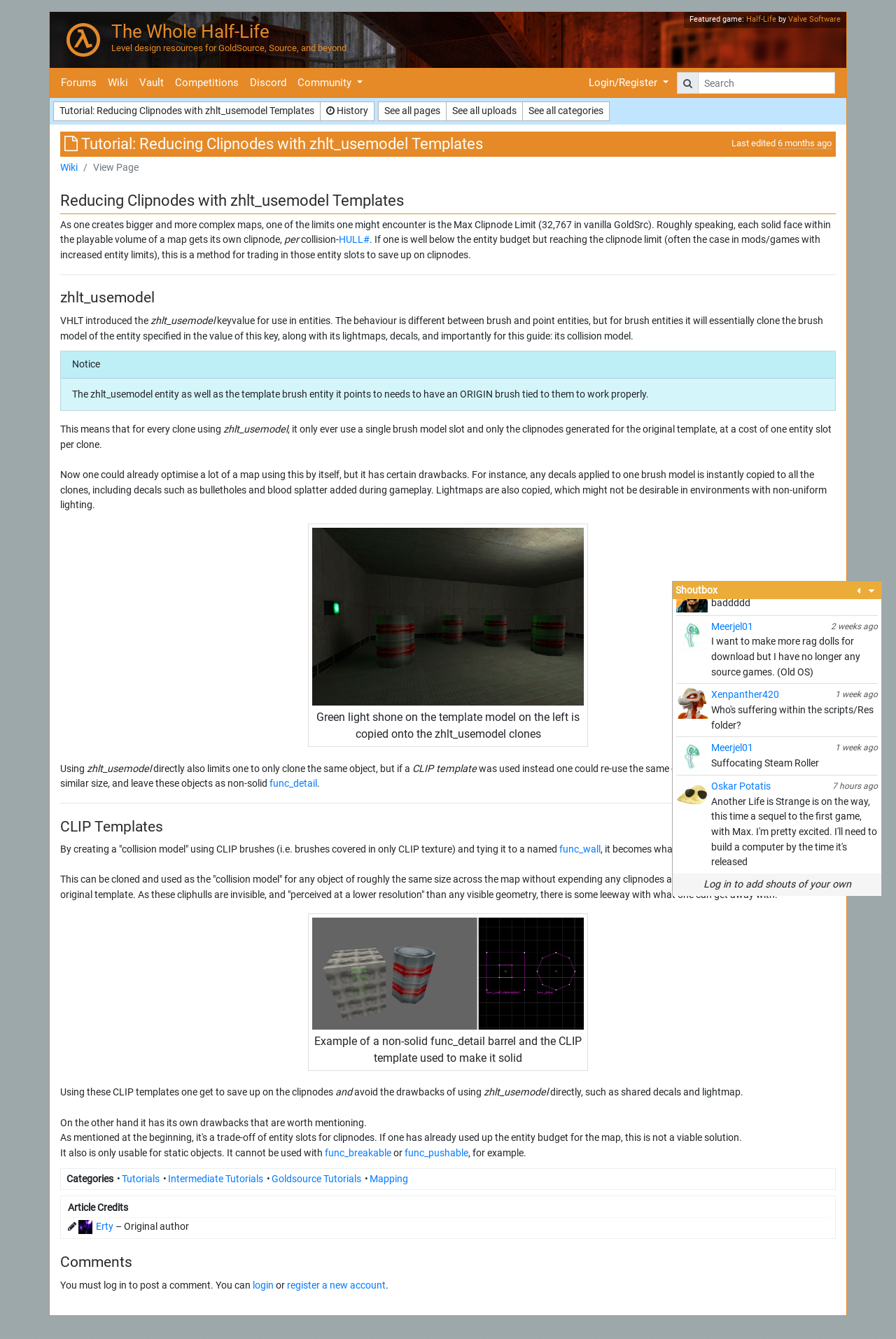Locate the bounding box coordinates of the clickable element to fulfill the following instruction: "Search for something in the search box". Provide the coordinates as four float numbers between 0 and 1 in the format [left, top, right, bottom].

[0.779, 0.054, 0.932, 0.07]